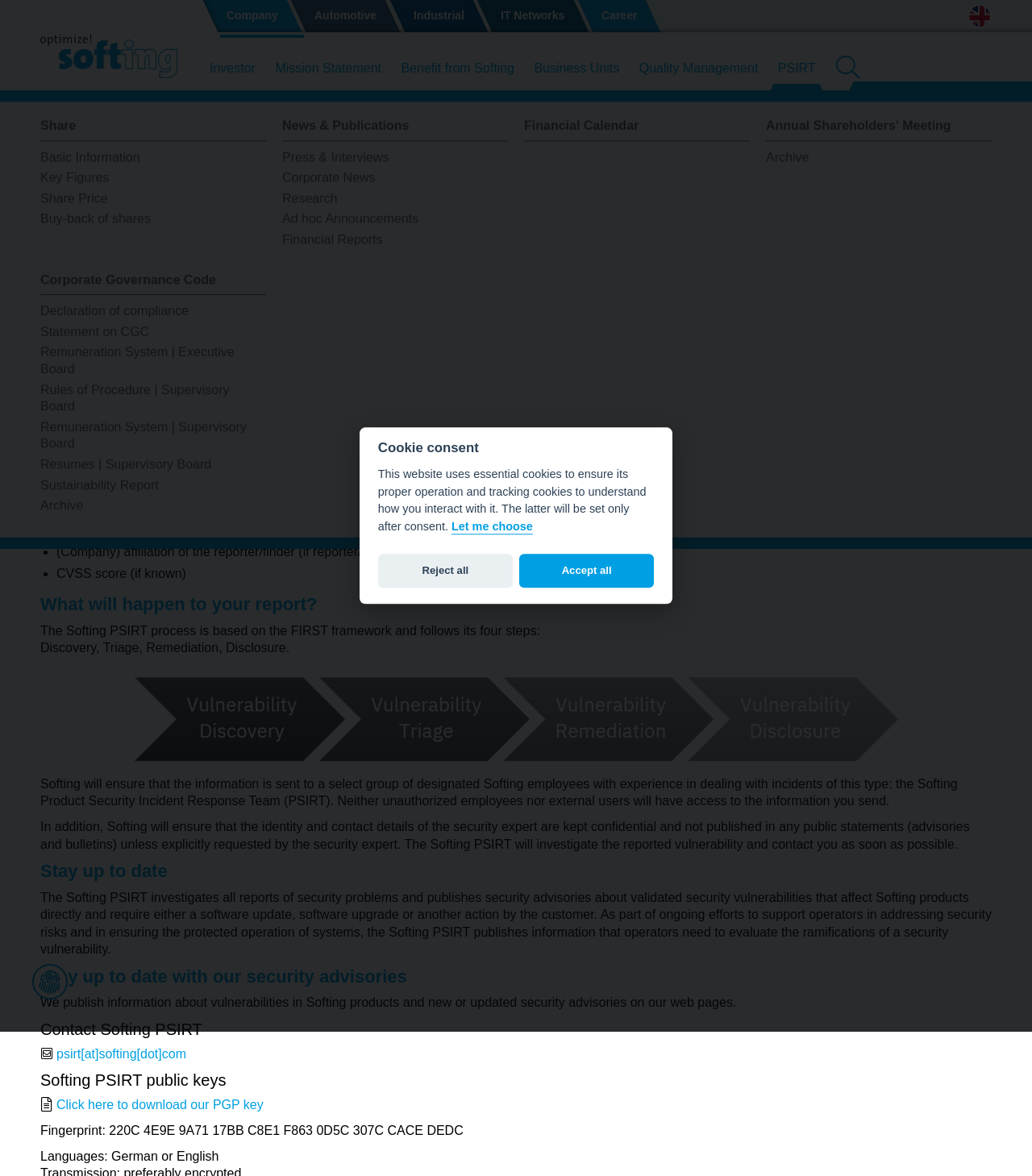Provide the bounding box coordinates of the section that needs to be clicked to accomplish the following instruction: "Click the Company link."

[0.204, 0.0, 0.285, 0.027]